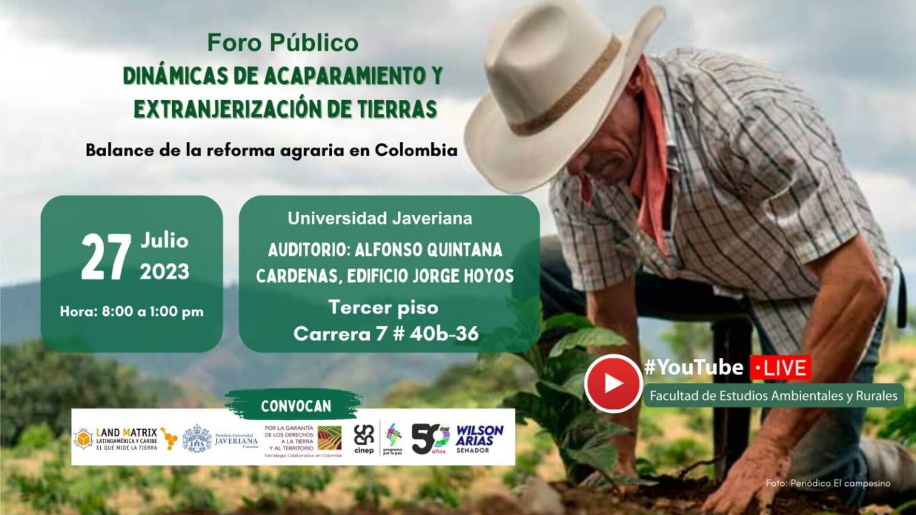Detail every aspect of the image in your description.

The image is a promotional poster for a public forum titled "Dinámicas de Acaparamiento y Extranjerización de Tierras," which translates to "Dynamics of Land Grabbing and Foreign Ownership." Scheduled for July 27, 2023, from 8:00 AM to 1:00 PM, this forum will take place at the Universidad Javeriana in Bogotá, Colombia, specifically in the Alfonso Quintana Cardenas Auditorium, located on the third floor. The poster emphasizes the focus on land reform in Colombia and highlights the involvement of several organizations including Land Matrix, Universidad Javeriana, and the senator Wilson Arias, as well as the CINEP research group. 

A key visual element features a farmer, depicted in the act of planting, embodying the forum's themes of agrarian reform and local land usage. Prominent online engagement details are provided, such as a YouTube Live link for remote participation. The lower section of the poster showcases various logos, underscoring the collaborative efforts behind the initiative. The overall design integrates natural elements and green accents, visually connecting the forum's subject matter to farming and rural development.